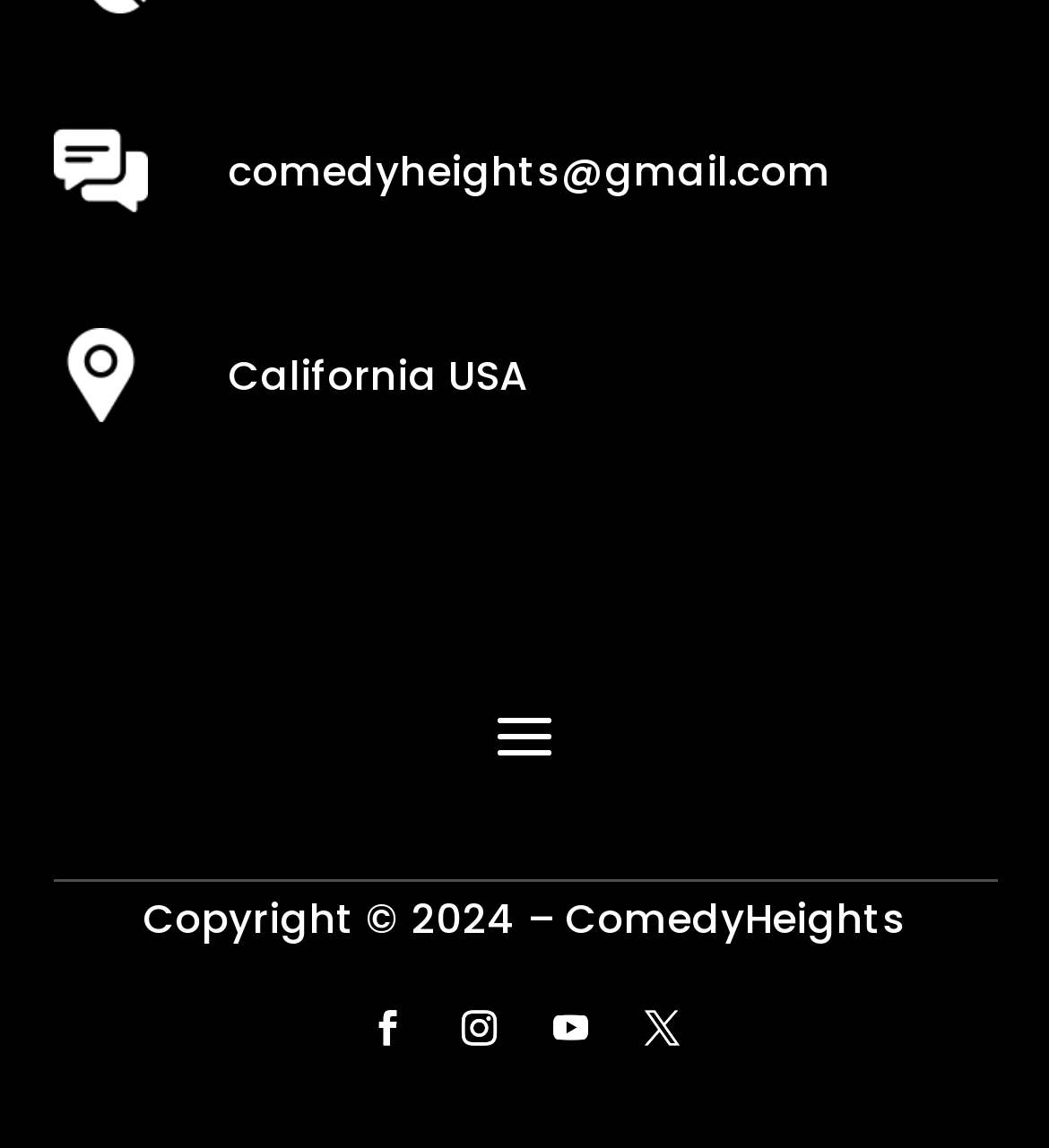Using a single word or phrase, answer the following question: 
What is the location mentioned?

California USA